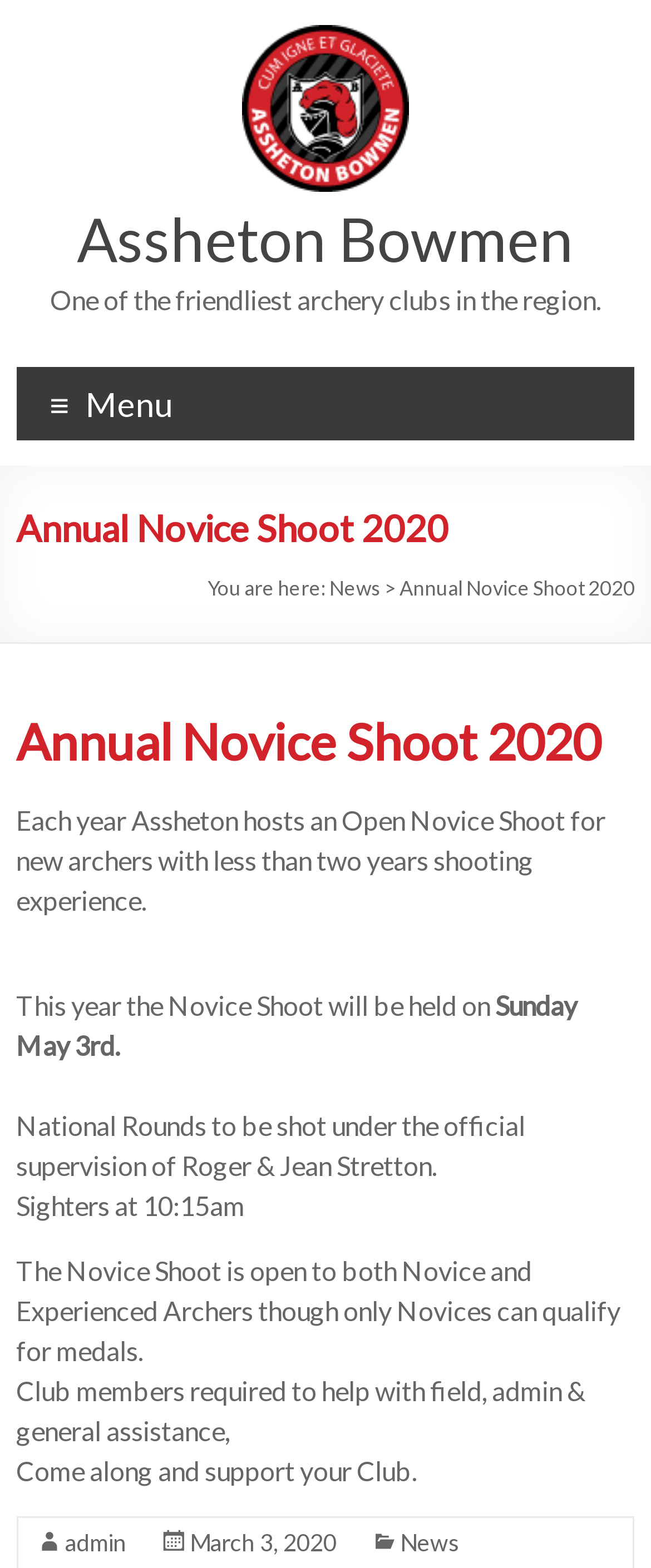What is the purpose of the Novice Shoot?
Please provide a comprehensive answer based on the information in the image.

I found the answer by reading the text content of the webpage, specifically the section that describes the event purpose. The text 'Each year Assheton hosts an Open Novice Shoot for new archers with less than two years shooting experience.' indicates the purpose of the event.